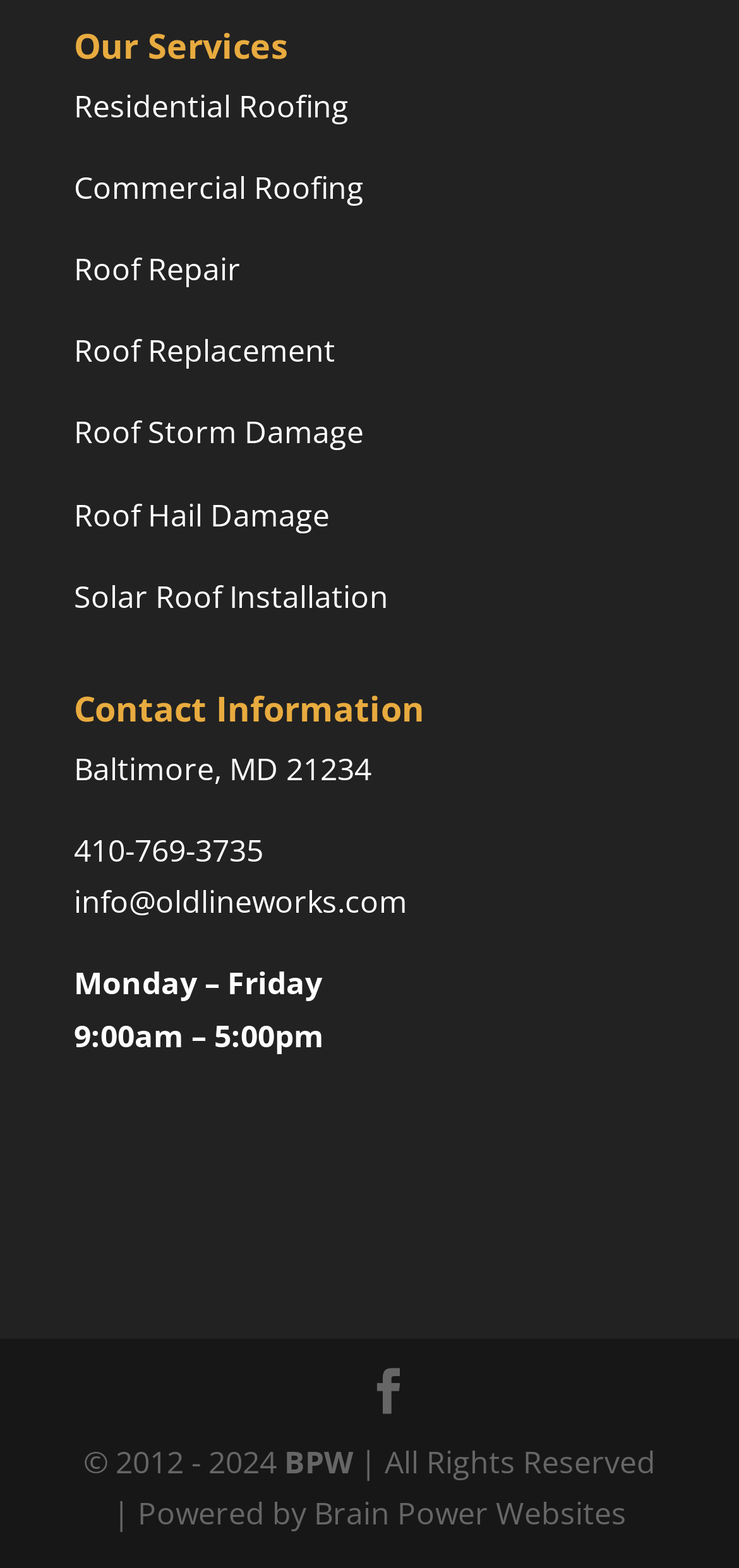Identify the bounding box coordinates for the region to click in order to carry out this instruction: "Leave a comment". Provide the coordinates using four float numbers between 0 and 1, formatted as [left, top, right, bottom].

None